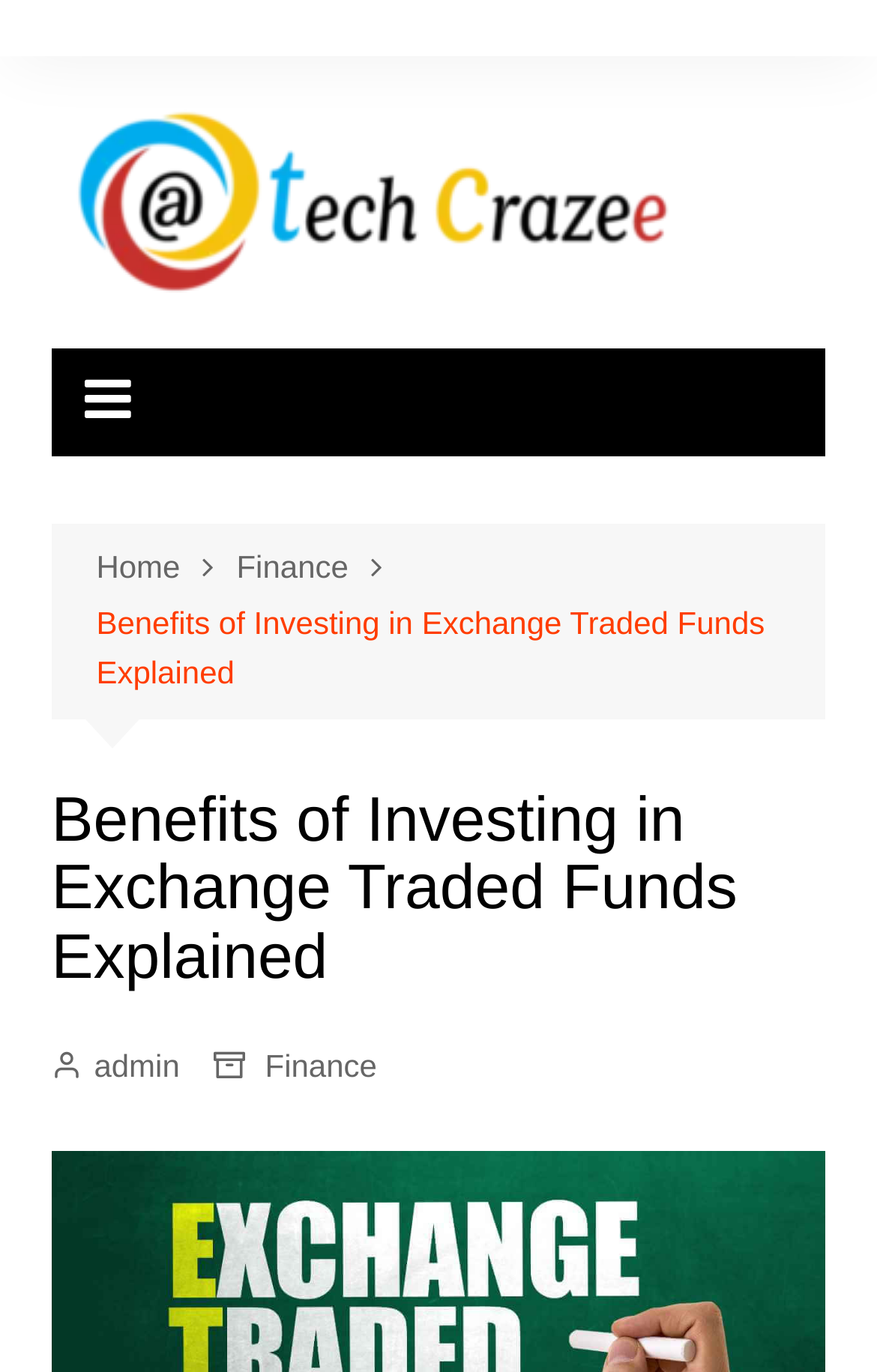How many links are in the top section of the webpage?
Please provide a single word or phrase based on the screenshot.

2